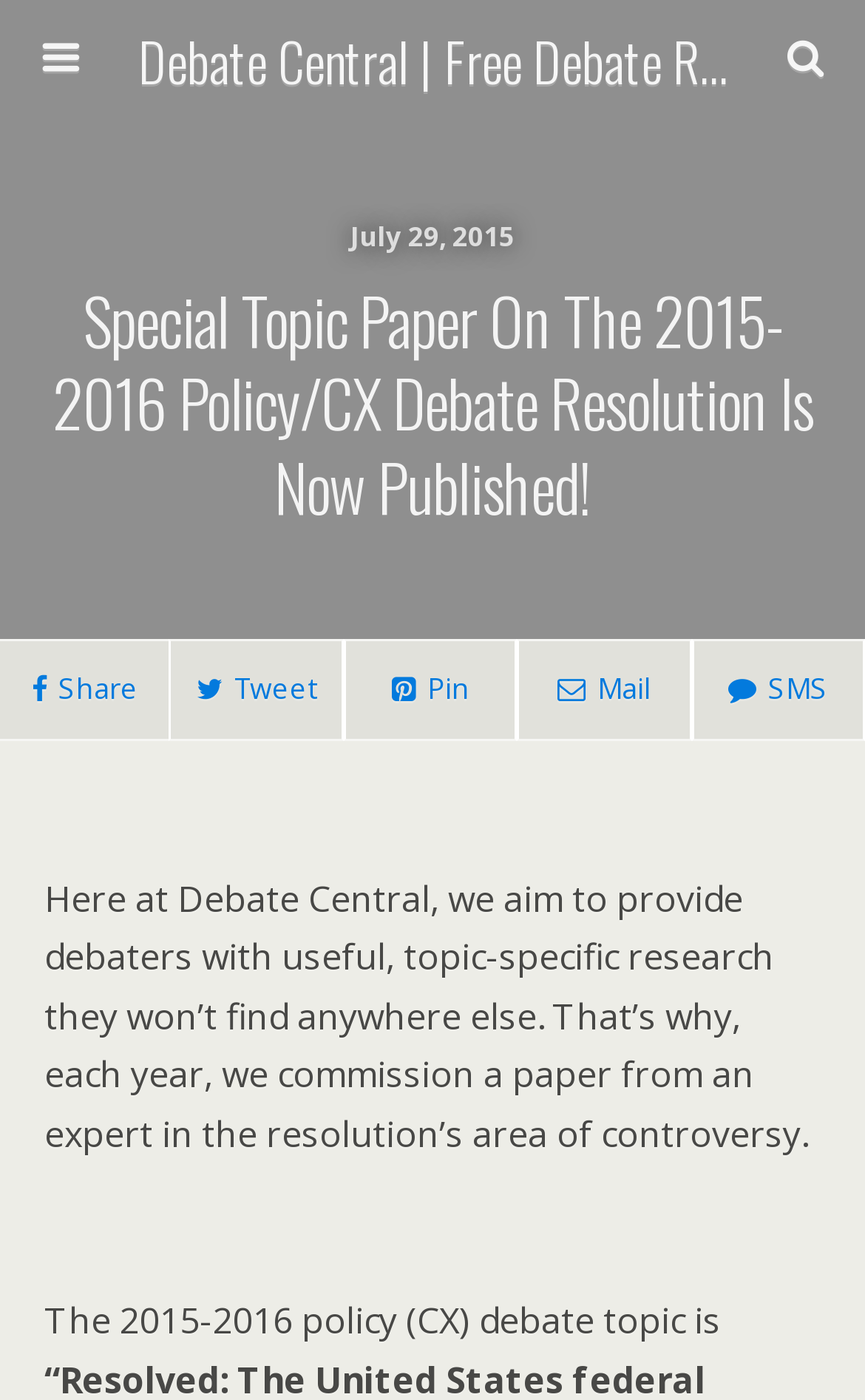How many social media sharing options are available?
Using the image as a reference, give an elaborate response to the question.

I counted the number of link elements with social media icons, namely 'Share', 'Tweet', 'Pin', and 'Mail', located at [0.0, 0.457, 0.196, 0.529], [0.196, 0.457, 0.397, 0.529], [0.397, 0.457, 0.598, 0.529], and [0.598, 0.457, 0.799, 0.529] respectively.